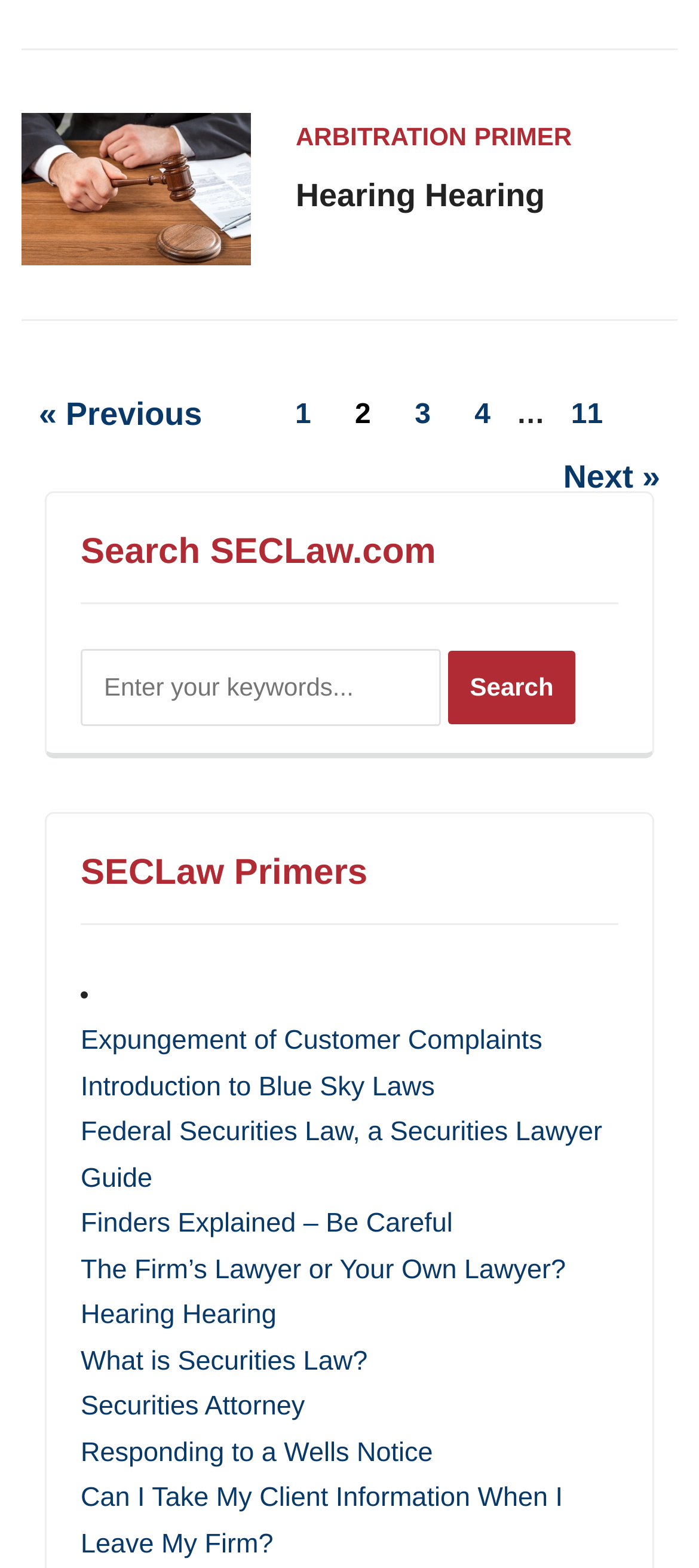Respond with a single word or phrase to the following question:
How many links are there in the primer section?

11